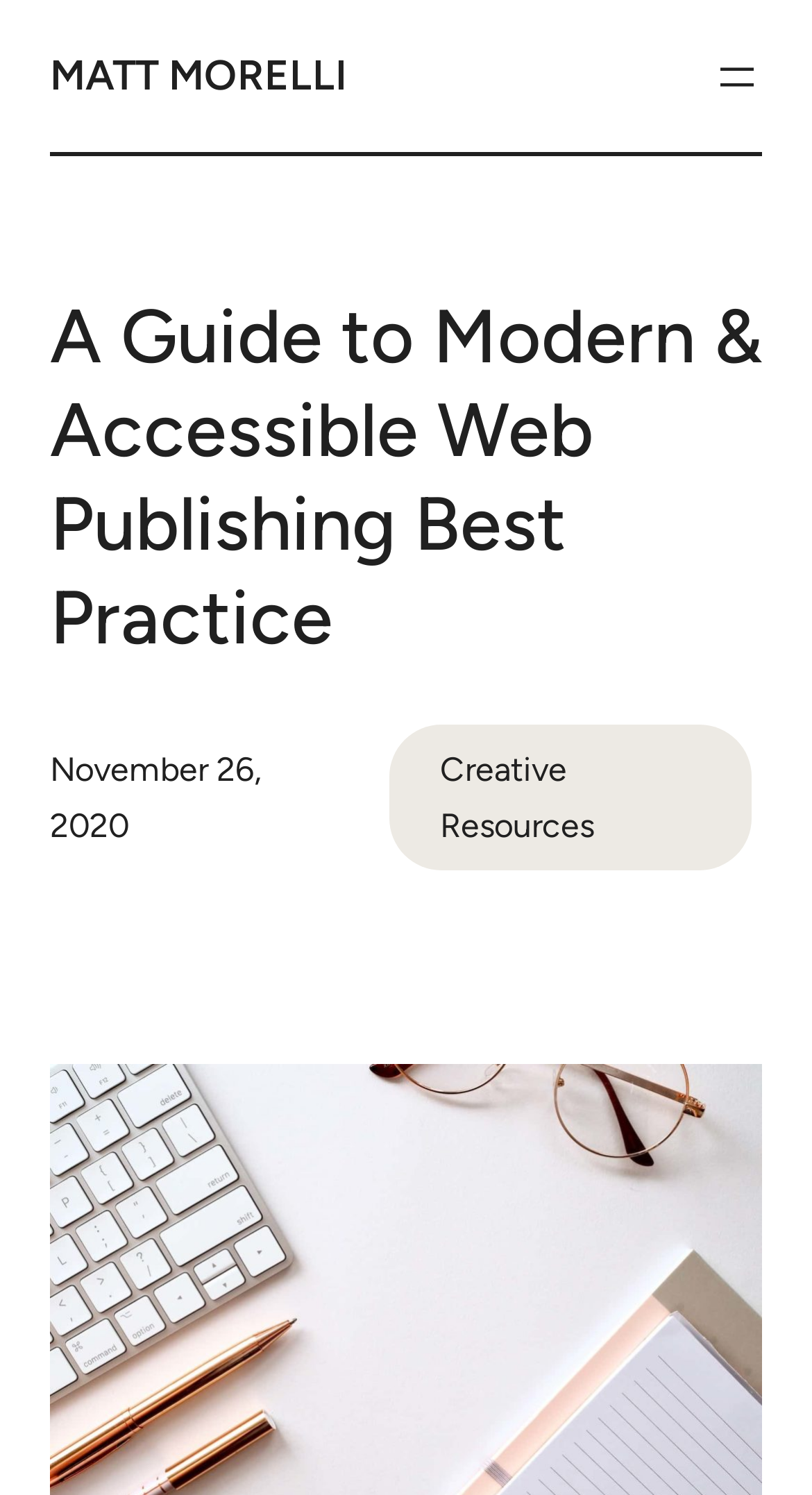Give a concise answer of one word or phrase to the question: 
Is there a menu on the webpage?

Yes